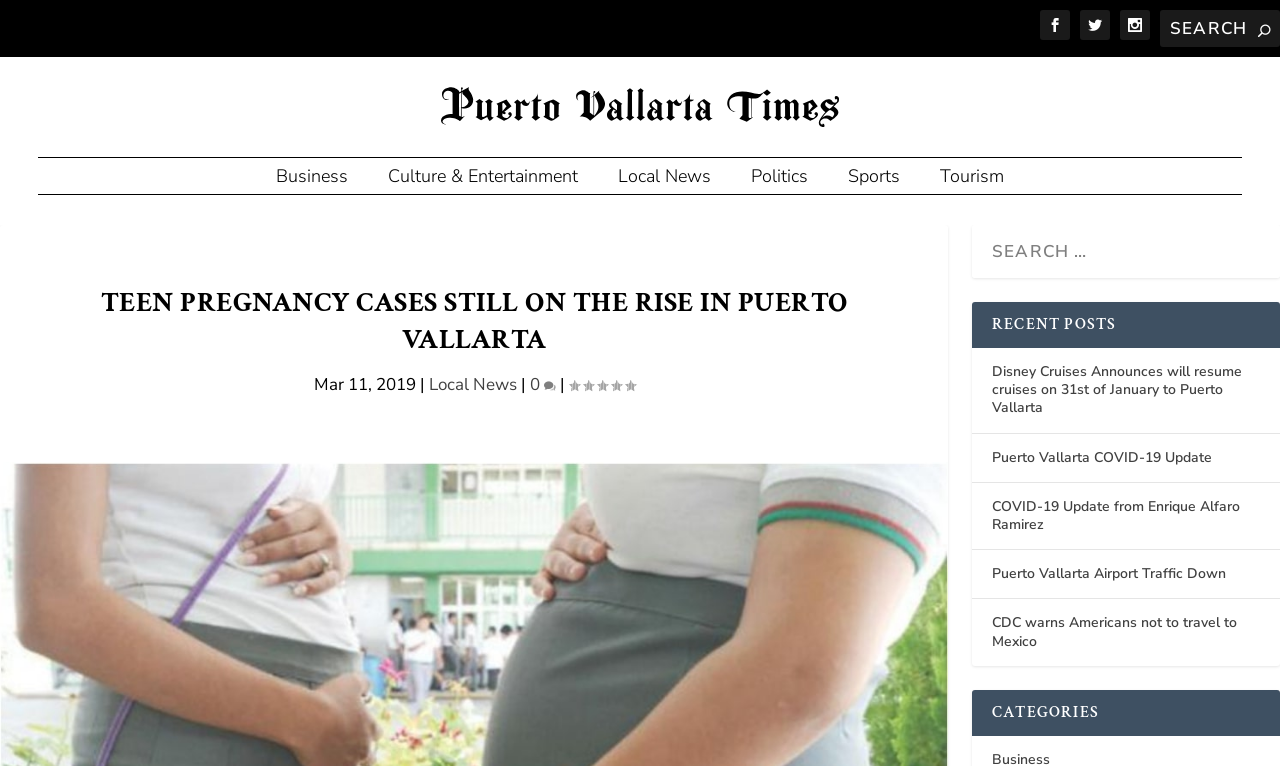Identify the bounding box coordinates of the specific part of the webpage to click to complete this instruction: "Check recent posts".

[0.759, 0.394, 1.0, 0.454]